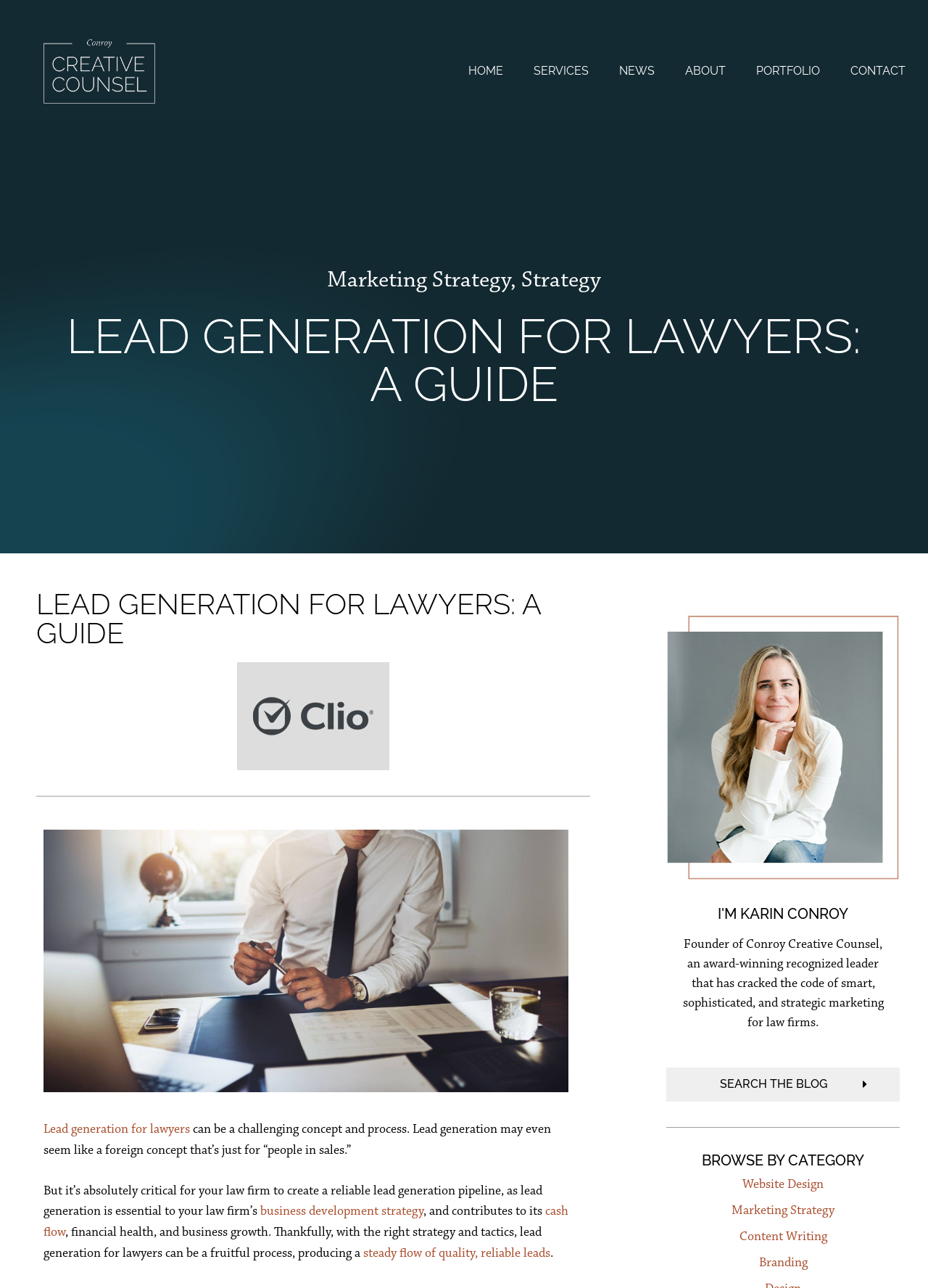Please specify the coordinates of the bounding box for the element that should be clicked to carry out this instruction: "Learn about business development strategy". The coordinates must be four float numbers between 0 and 1, formatted as [left, top, right, bottom].

[0.28, 0.936, 0.456, 0.946]